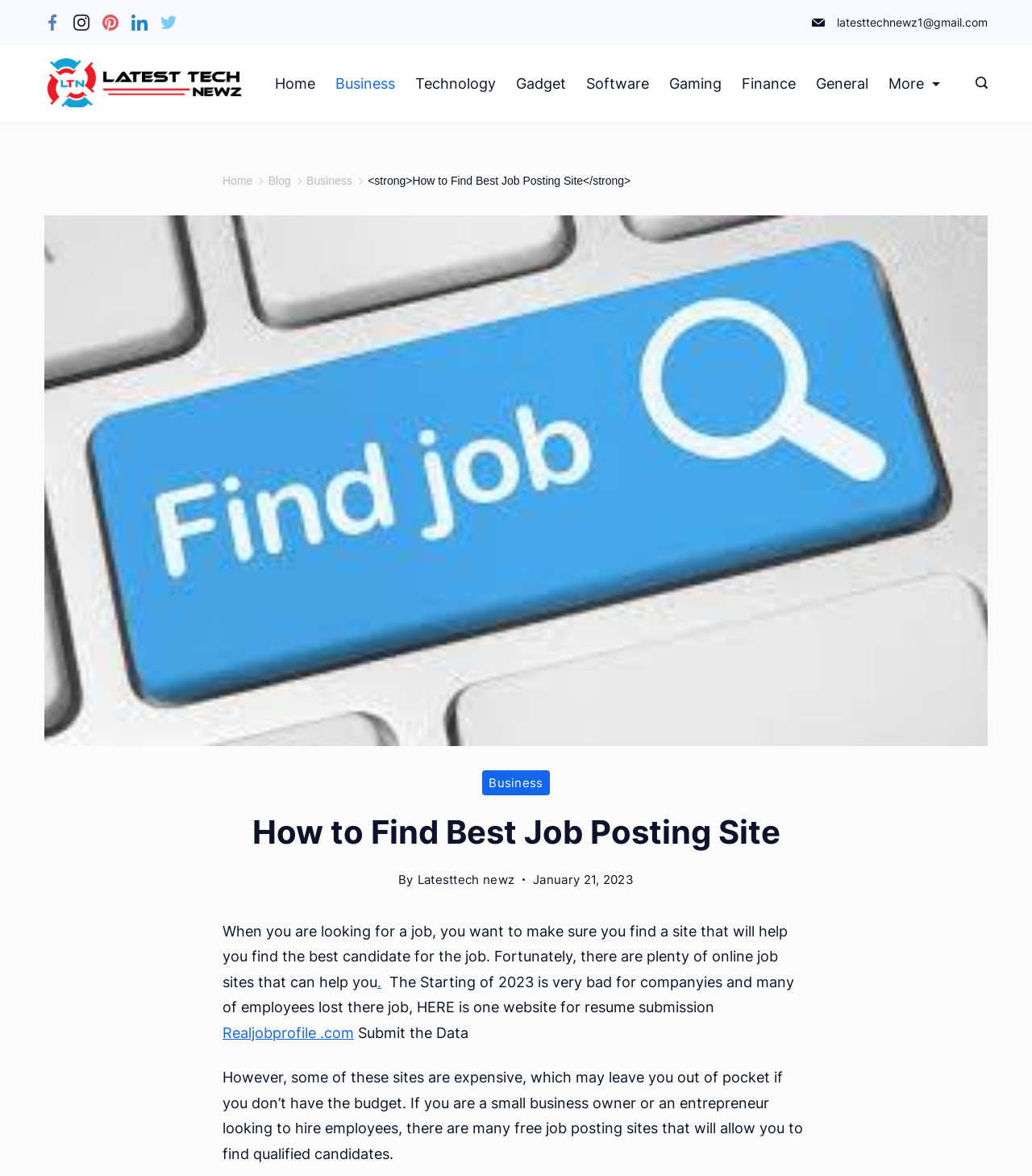What is the category of the article?
Please utilize the information in the image to give a detailed response to the question.

The webpage has a link to the category 'Business' in the top navigation menu, and the article itself is categorized under 'Business'.